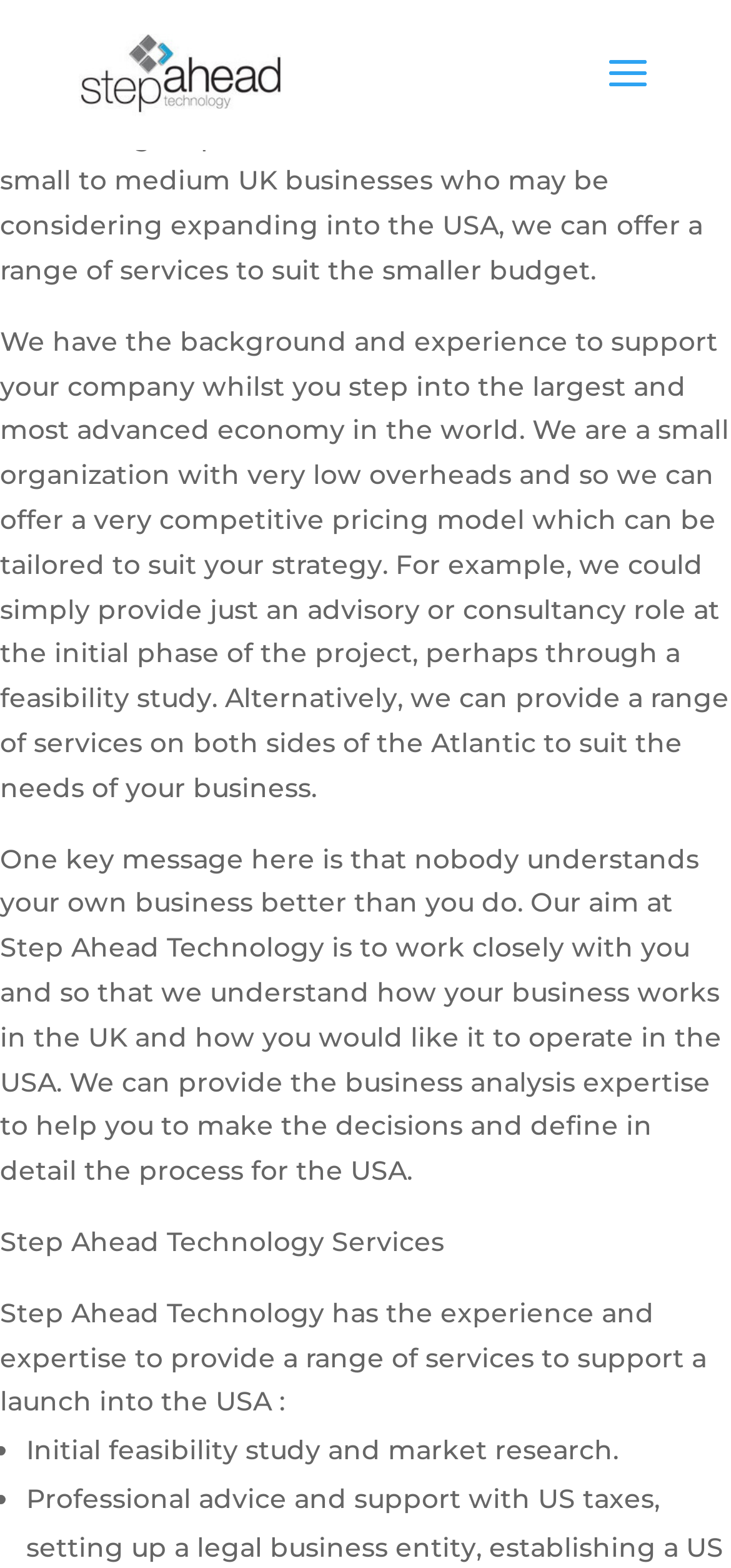Provide the bounding box coordinates, formatted as (top-left x, top-left y, bottom-right x, bottom-right y), with all values being floating point numbers between 0 and 1. Identify the bounding box of the UI element that matches the description: alt="Step Ahead Technology"

[0.108, 0.037, 0.386, 0.056]